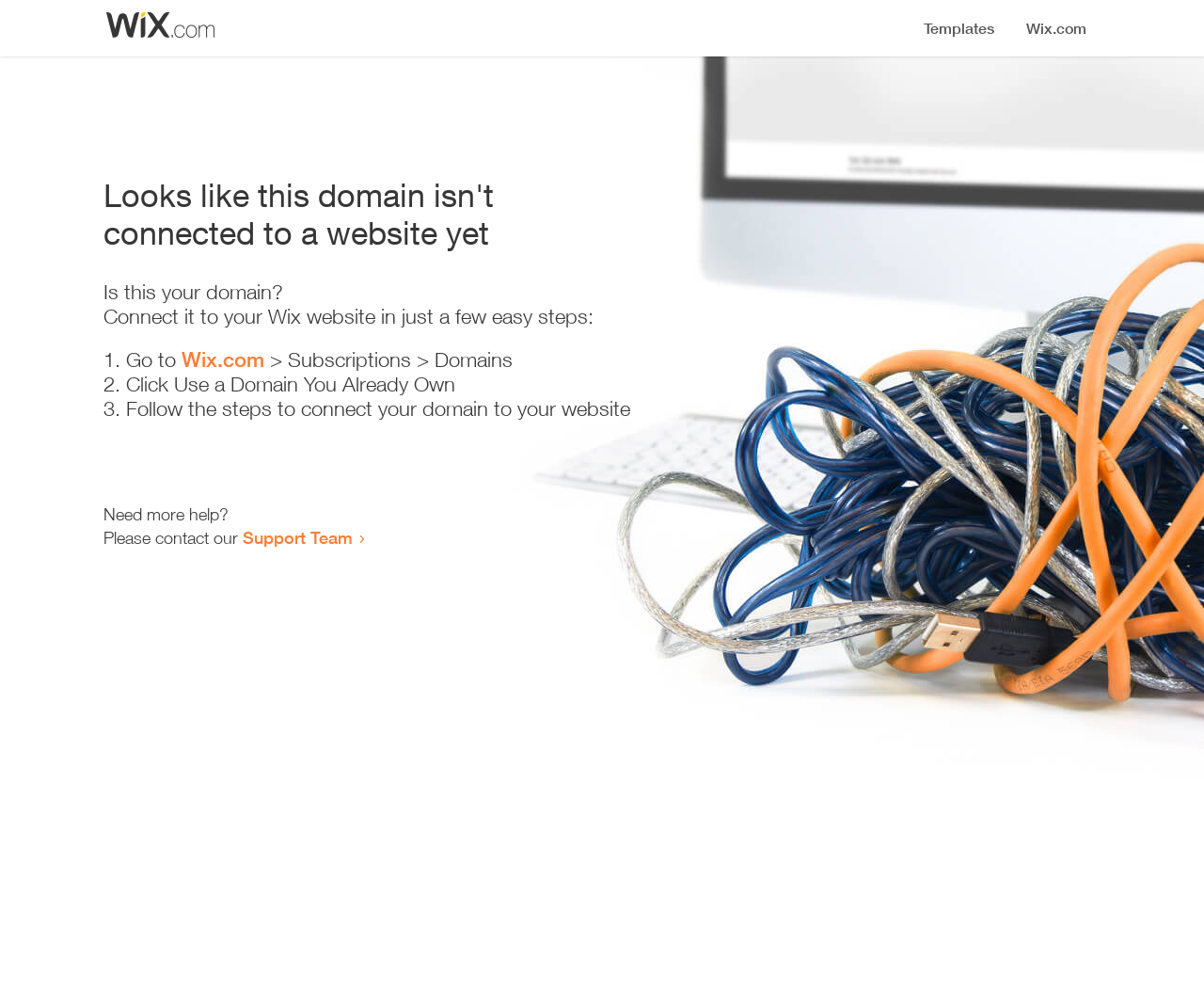Find the bounding box coordinates corresponding to the UI element with the description: "Wix.com". The coordinates should be formatted as [left, top, right, bottom], with values as floats between 0 and 1.

[0.151, 0.345, 0.22, 0.37]